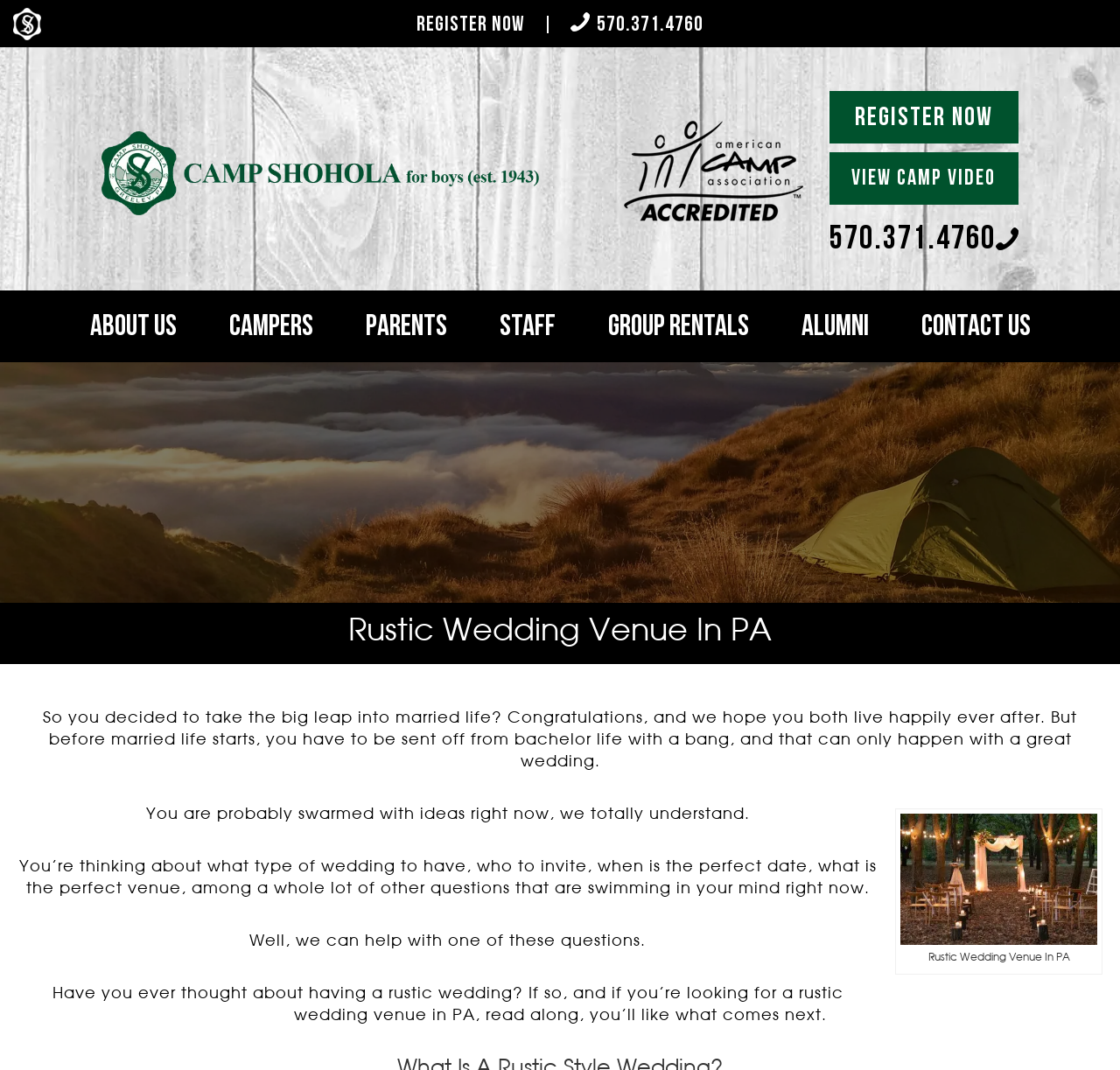Refer to the image and offer a detailed explanation in response to the question: What type of image is displayed on the webpage?

The webpage features an image described as 'Rustic Wedding Venue In PA', which suggests that the image is of a rustic wedding venue, likely Camp Shohola itself.